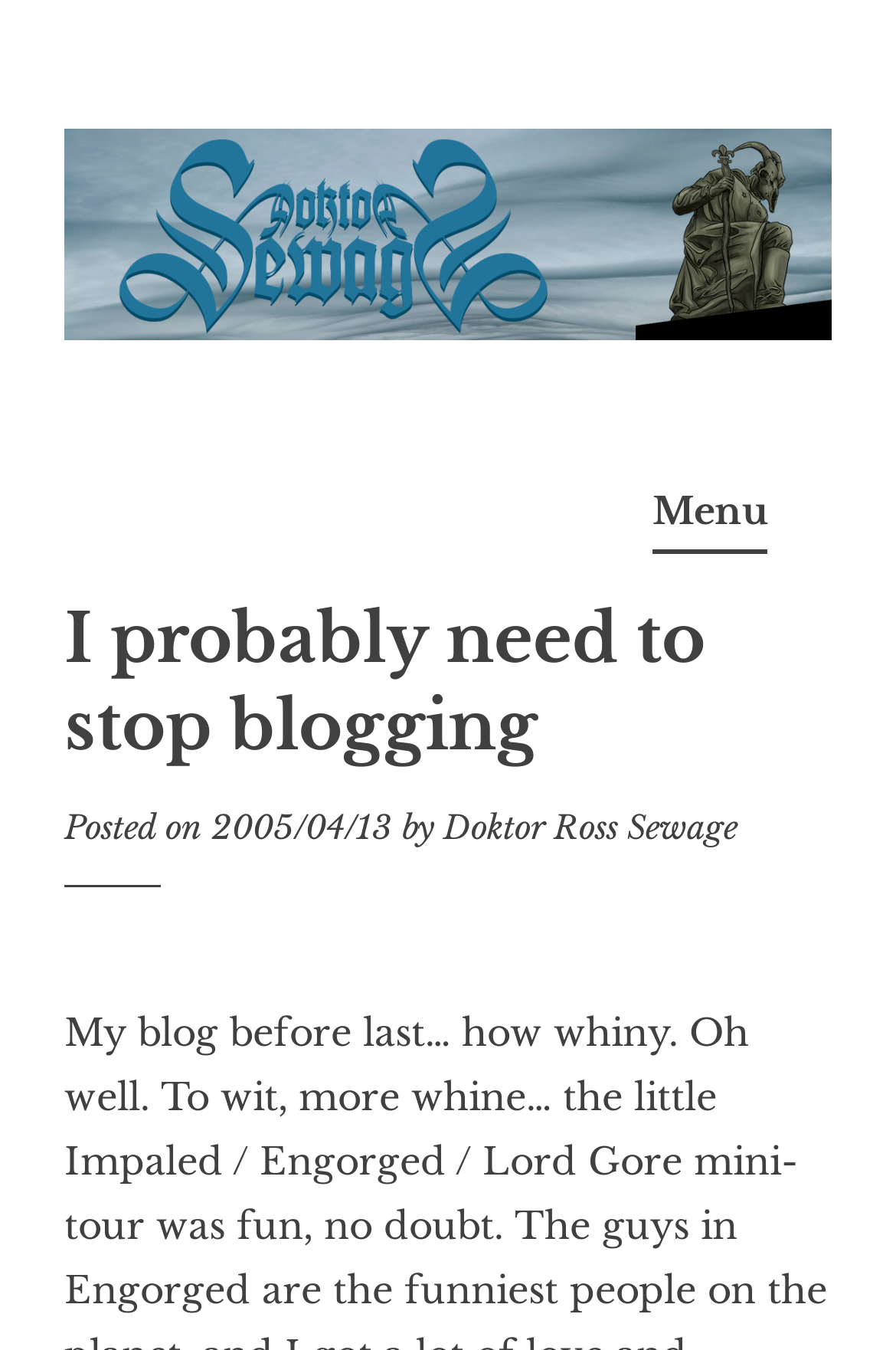Bounding box coordinates are specified in the format (top-left x, top-left y, bottom-right x, bottom-right y). All values are floating point numbers bounded between 0 and 1. Please provide the bounding box coordinate of the region this sentence describes: Menu

[0.728, 0.347, 0.856, 0.41]